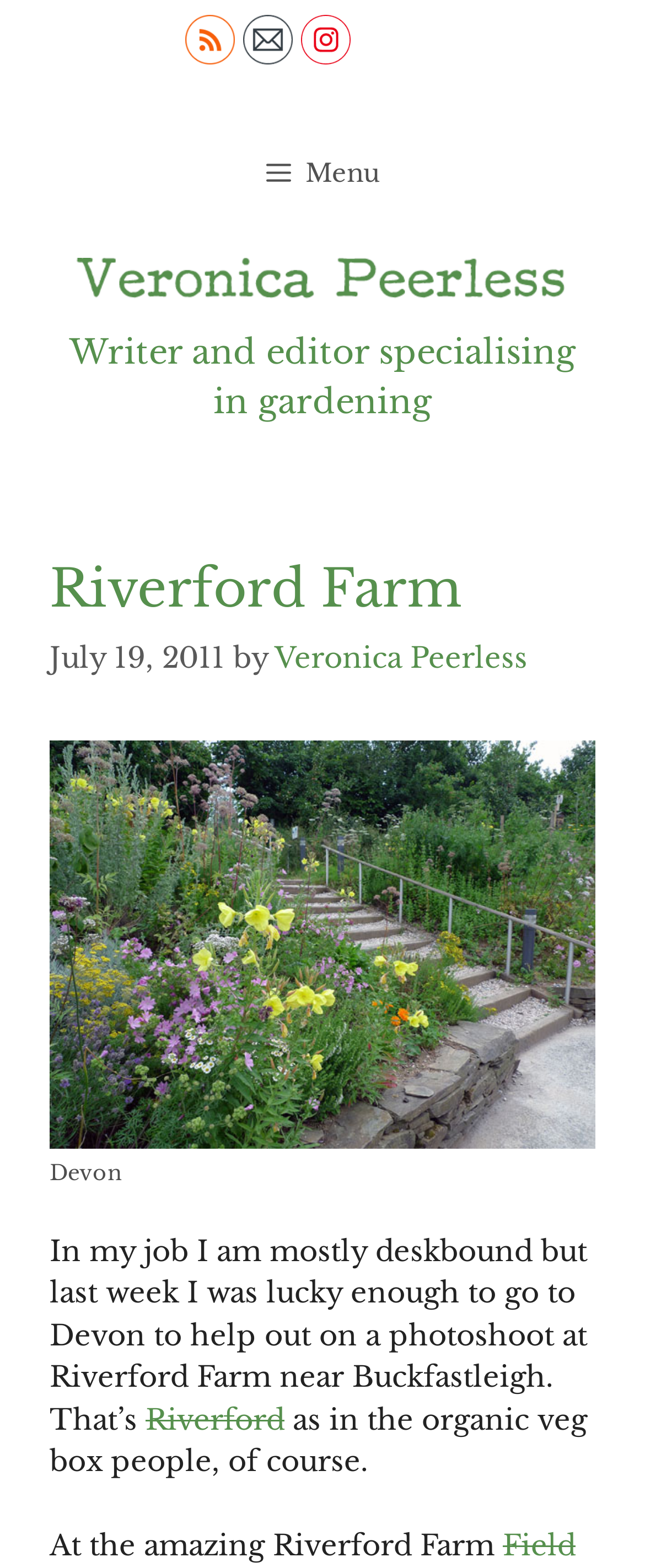Elaborate on the webpage's design and content in a detailed caption.

The webpage is about Veronica Peerless, a writer and editor specializing in gardening. At the top, there are three social media links, including RSS, Follow by Email, and Instagram, each accompanied by an image. To the right of these links, there is a button labeled "Menu". Below the social media links, there is a heading that reads "Writer and editor specialising in gardening". 

Underneath the heading, there is a section with a title "Riverford Farm" and a date "July 19, 2011". This section also includes a byline "by Veronica Peerless". Below this, there is a figure with an image and a caption "Devon". 

The main content of the webpage is a blog post that starts with the sentence "In my job I am mostly deskbound but last week I was lucky enough to go to Devon to help out on a photoshoot at Riverford Farm near Buckfastleigh." The post continues to describe the author's experience at Riverford Farm, which is an organic veg box company. There are two links to "Riverford" within the text. The post ends with the sentence "At the amazing Riverford Farm".